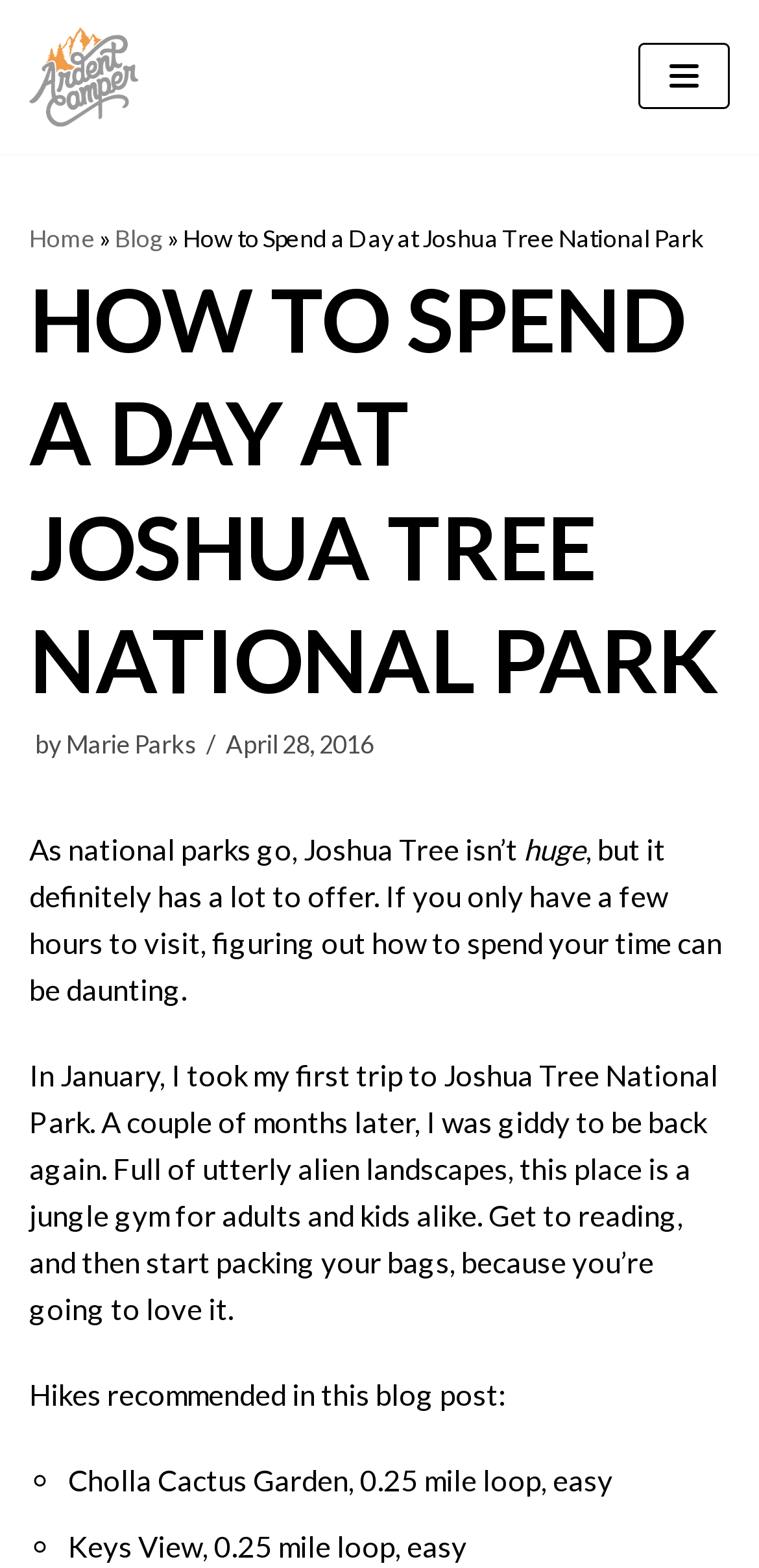What is the date of the article?
Look at the image and answer the question with a single word or phrase.

April 28, 2016